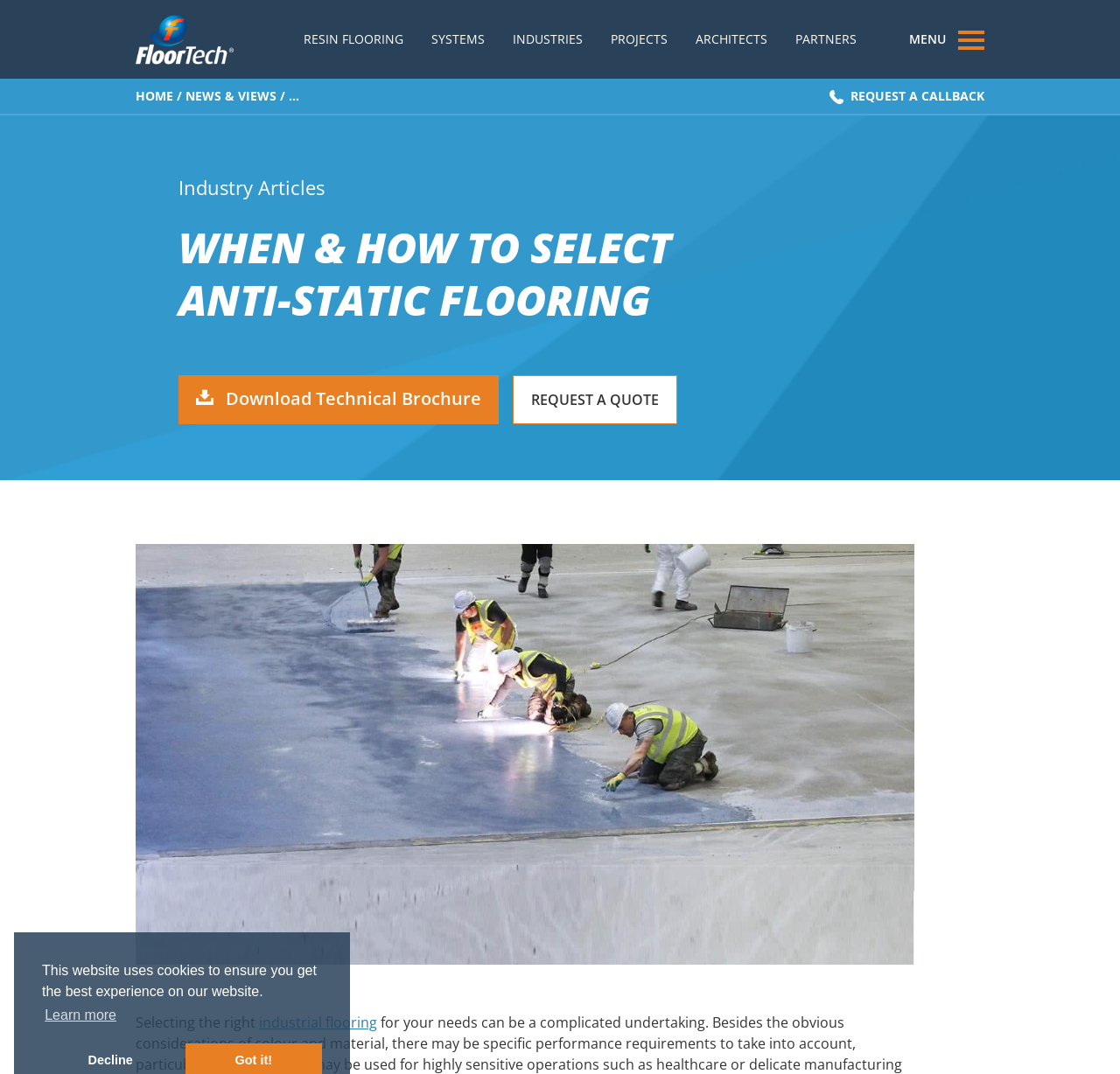Given the following UI element description: "Download Technical Brochure", find the bounding box coordinates in the webpage screenshot.

[0.159, 0.349, 0.445, 0.395]